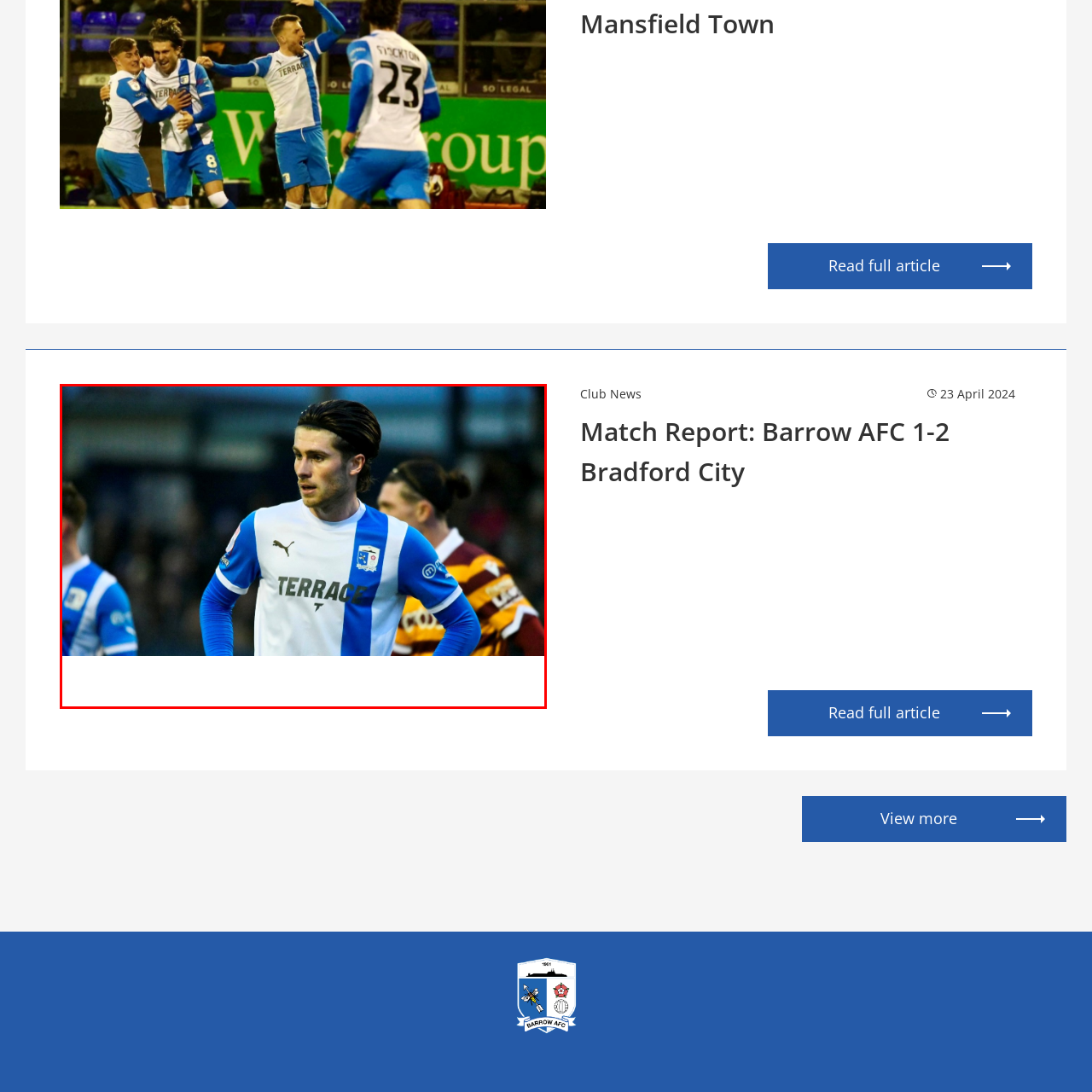What is the scoreline of the recent game between Barrow and Bradford City?
Focus on the image enclosed by the red bounding box and elaborate on your answer to the question based on the visual details present.

The answer can be obtained by reading the caption, which mentions that the image is part of the overall match report of the game where Barrow faced Bradford City, resulting in a close scoreline of 1-2.